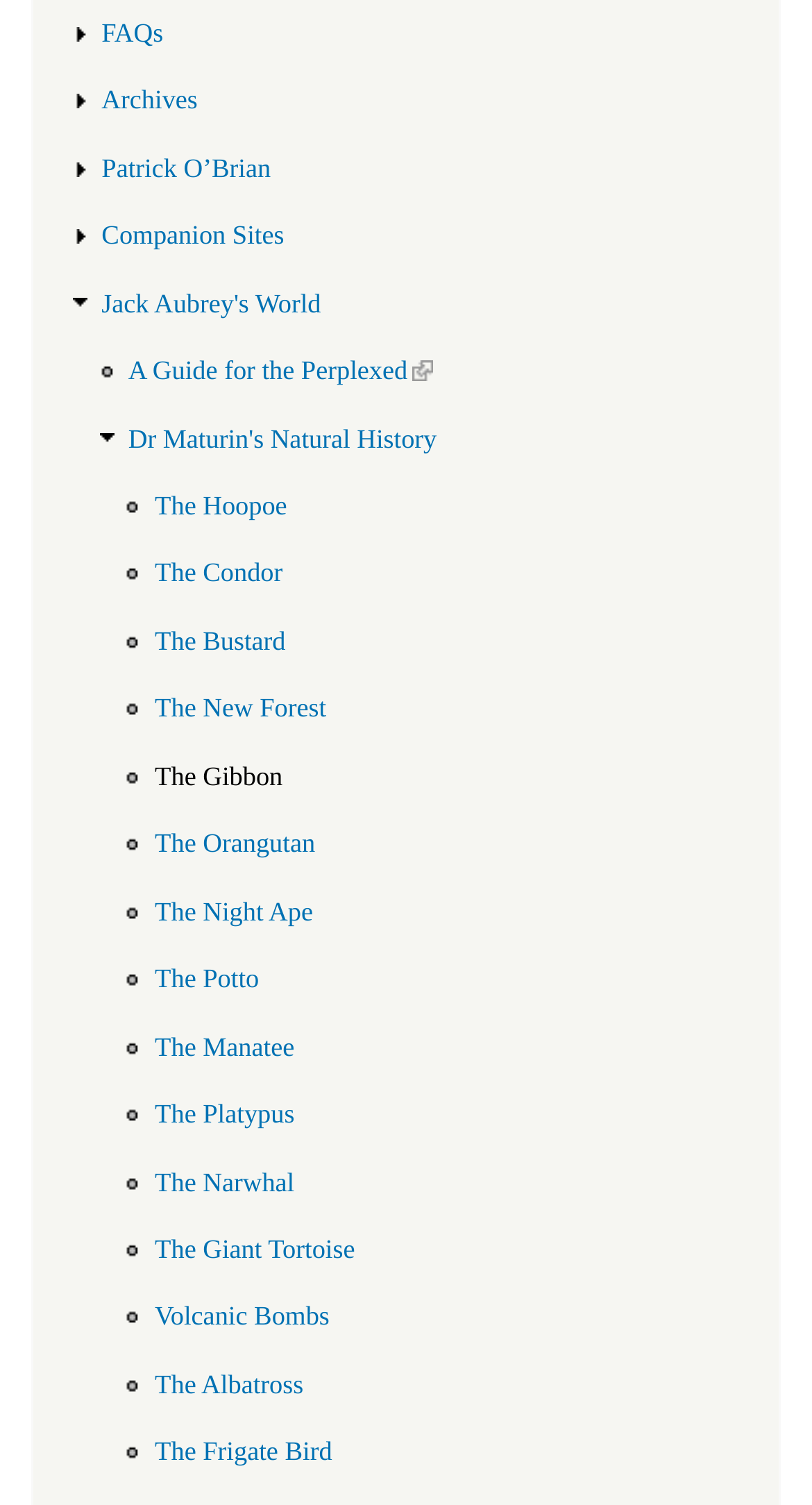Locate the bounding box coordinates of the region to be clicked to comply with the following instruction: "Click on Archives". The coordinates must be four float numbers between 0 and 1, in the form [left, top, right, bottom].

[0.125, 0.043, 0.243, 0.09]